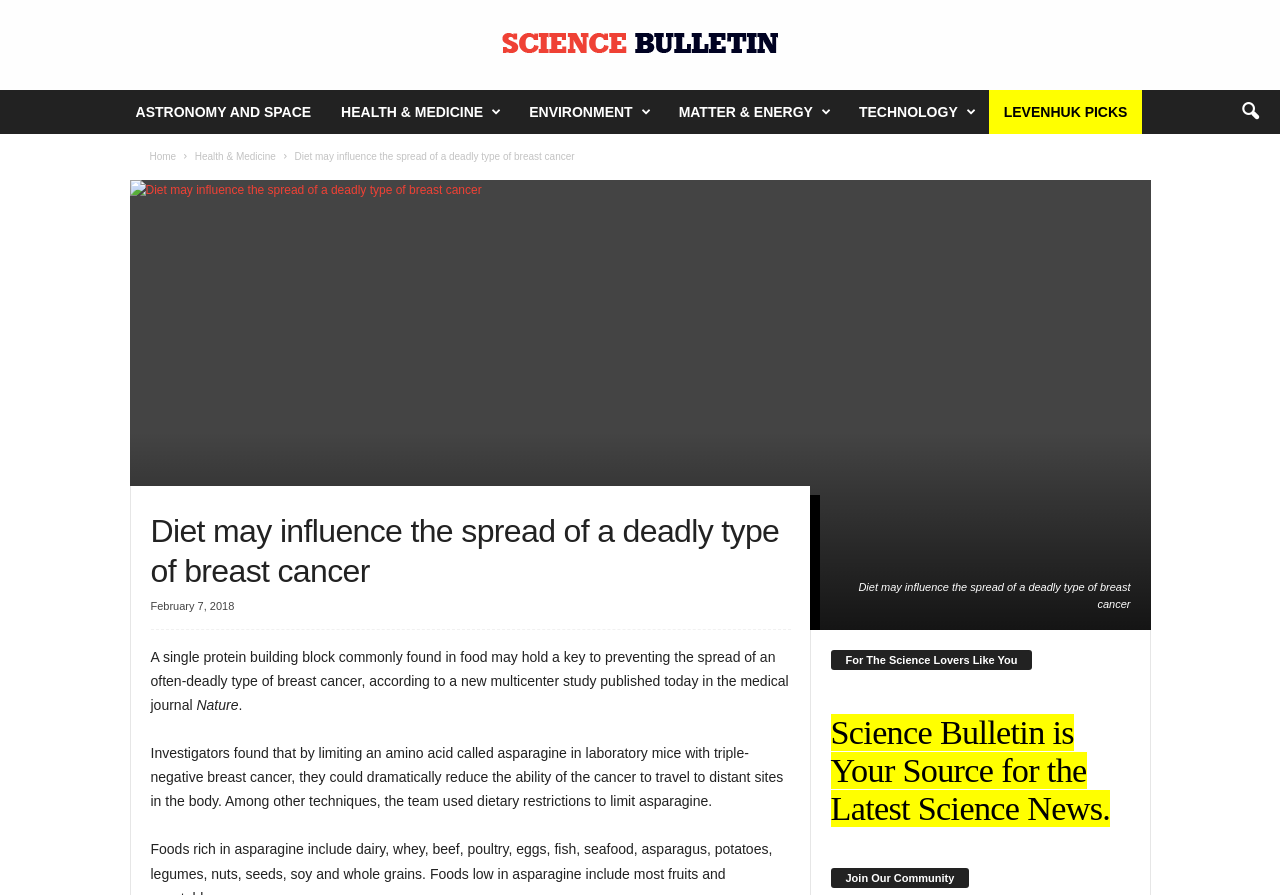Find the bounding box of the web element that fits this description: "Environment".

[0.402, 0.101, 0.518, 0.15]